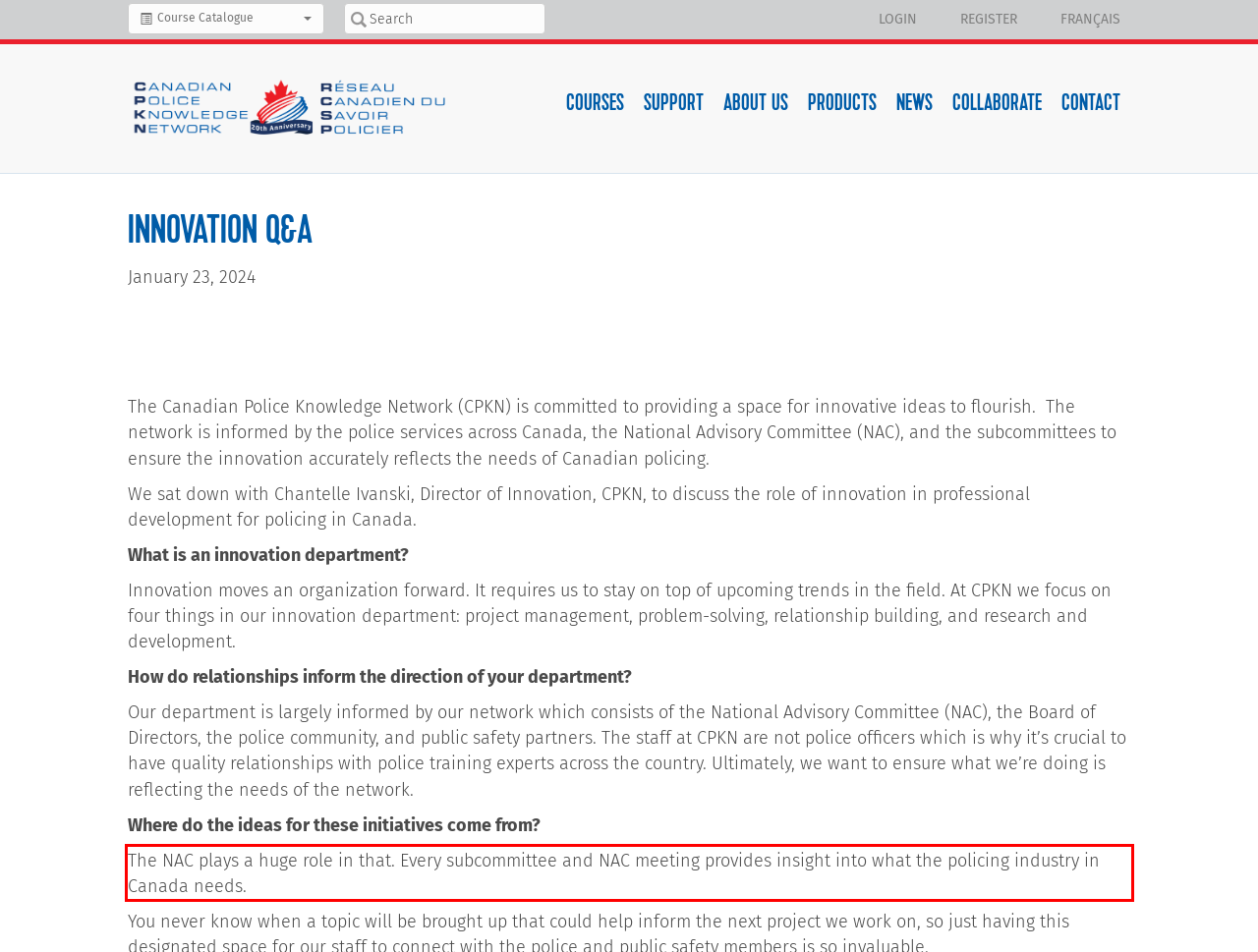Please recognize and transcribe the text located inside the red bounding box in the webpage image.

The NAC plays a huge role in that. Every subcommittee and NAC meeting provides insight into what the policing industry in Canada needs.